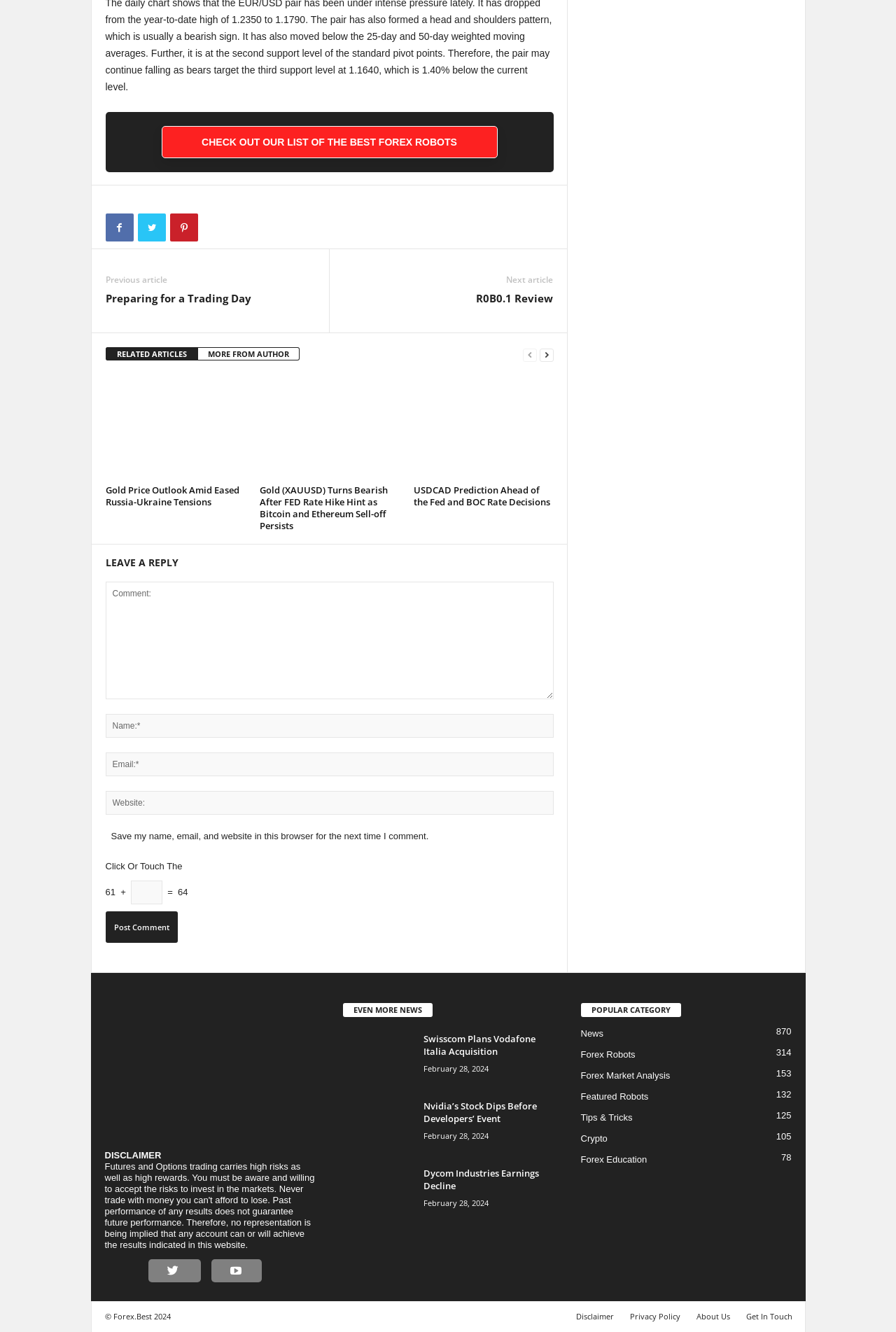What is the copyright year of the webpage?
Based on the image, respond with a single word or phrase.

2024